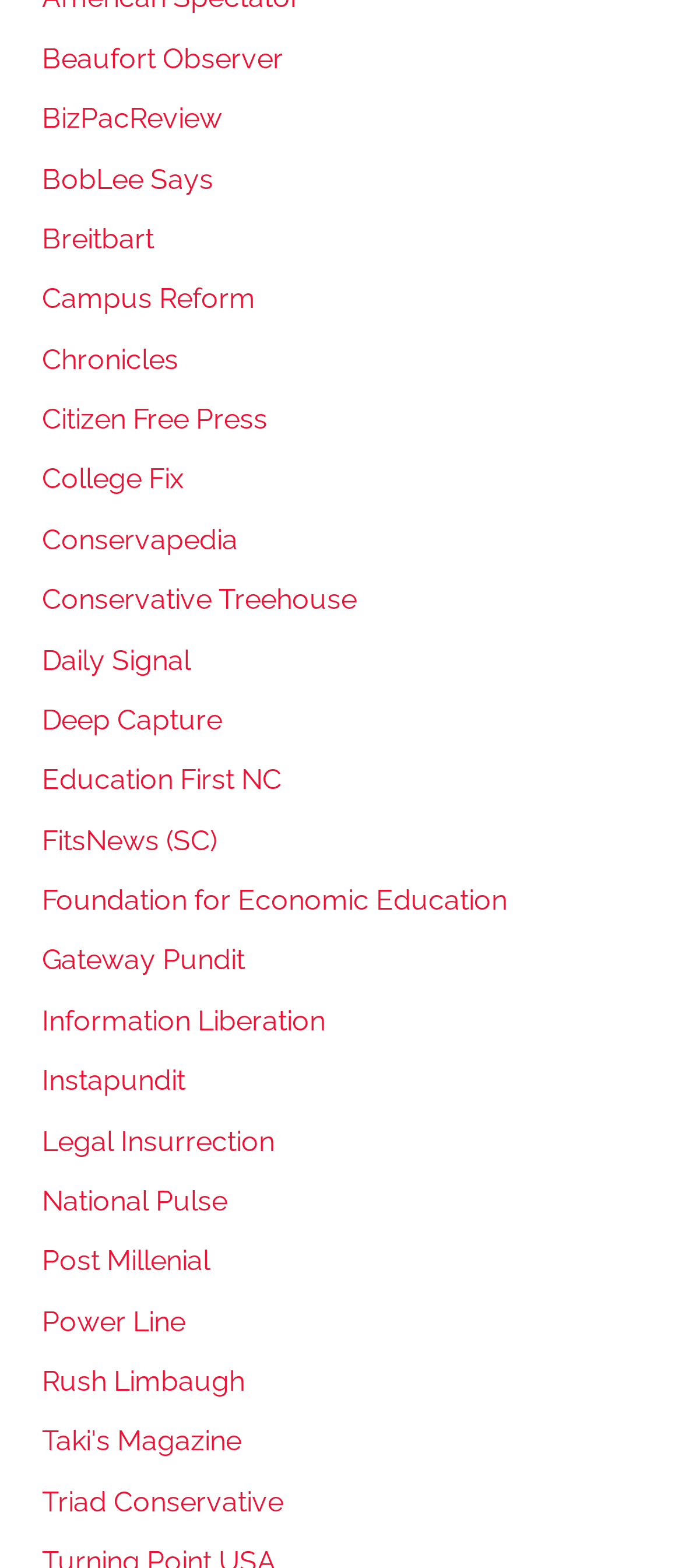Use a single word or phrase to answer this question: 
What is the longest link name?

Foundation for Economic Education